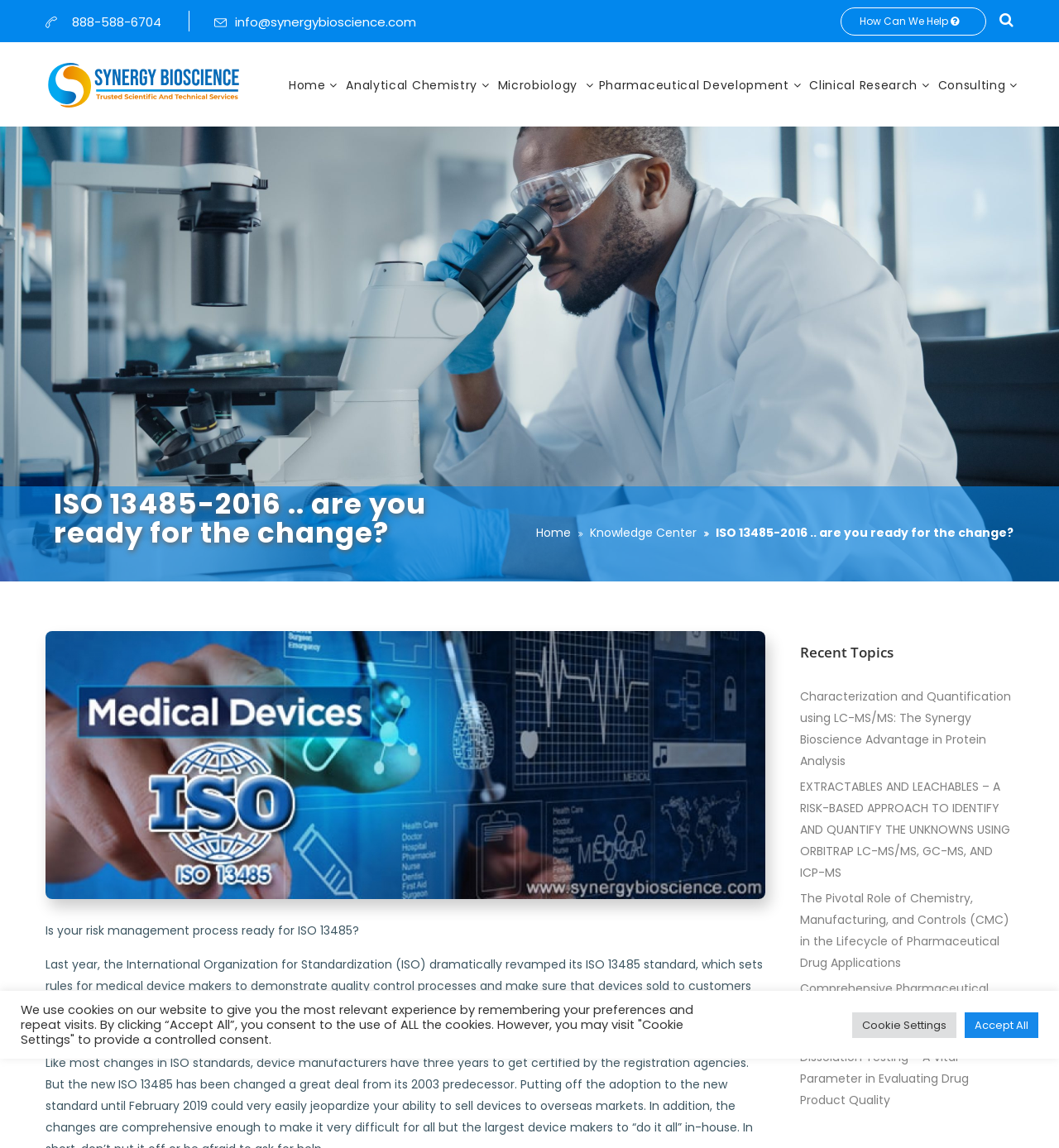Please identify the bounding box coordinates of the element's region that I should click in order to complete the following instruction: "Read the article 'The Upgraded OPPO F1s steps up the Way you take selfies'". The bounding box coordinates consist of four float numbers between 0 and 1, i.e., [left, top, right, bottom].

None